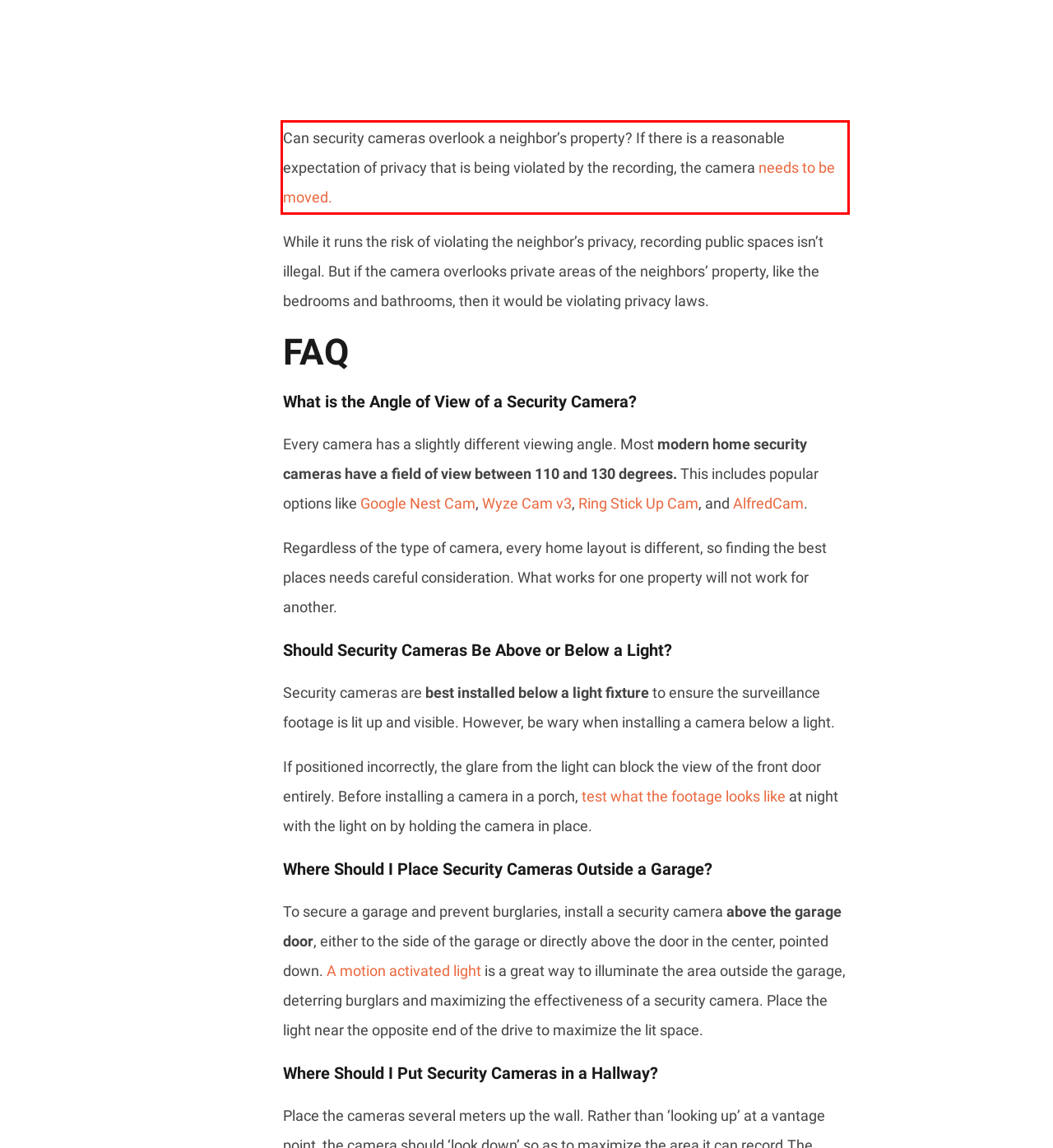Examine the screenshot of the webpage, locate the red bounding box, and generate the text contained within it.

Can security cameras overlook a neighbor’s property? If there is a reasonable expectation of privacy that is being violated by the recording, the camera needs to be moved.